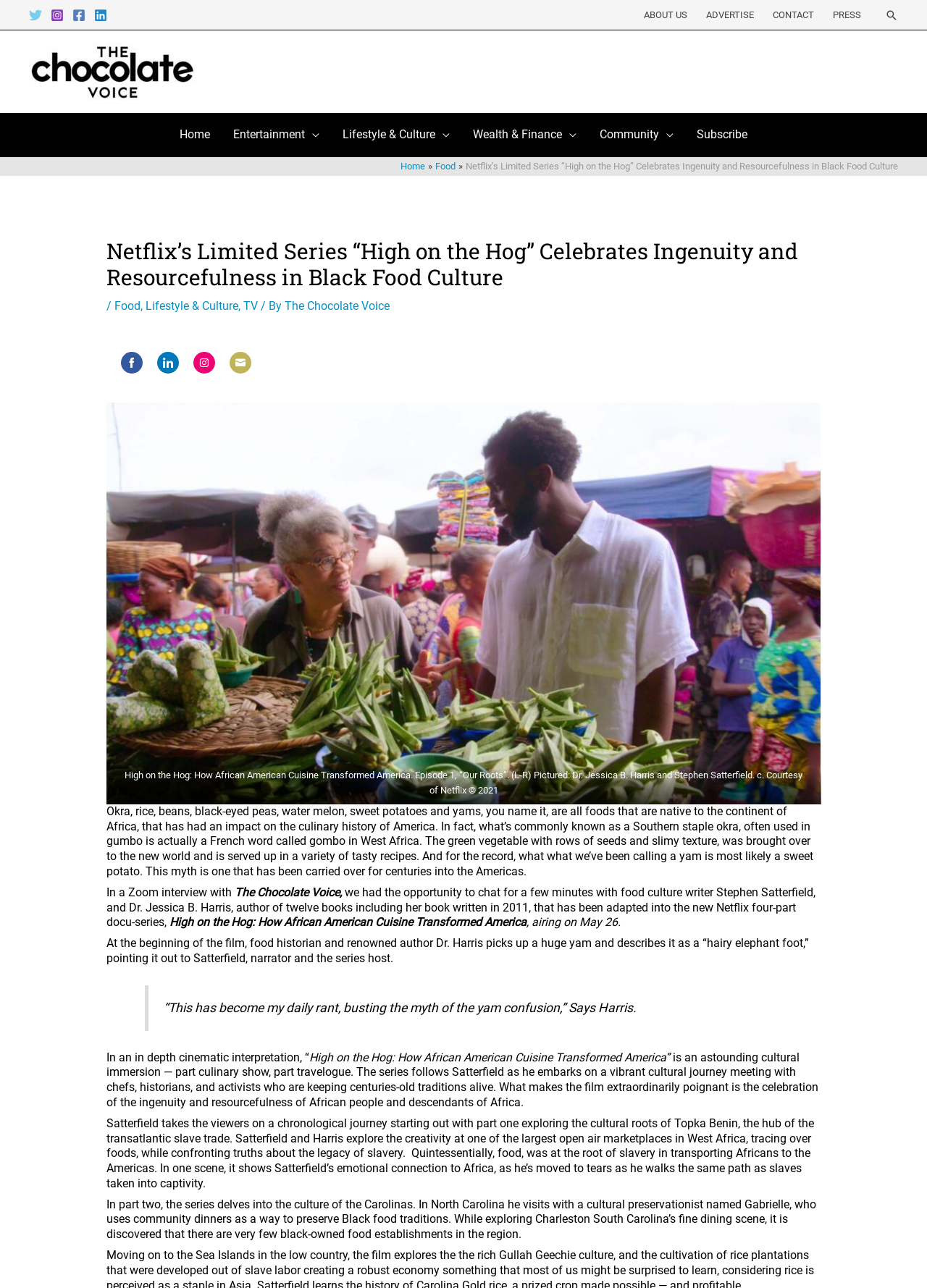Who is the author of twelve books?
Answer the question in as much detail as possible.

The answer can be found in the text, which states 'Dr. Jessica B. Harris, author of twelve books including her book written in 2011, that has been adapted into the new Netflix four-part docu-series'.